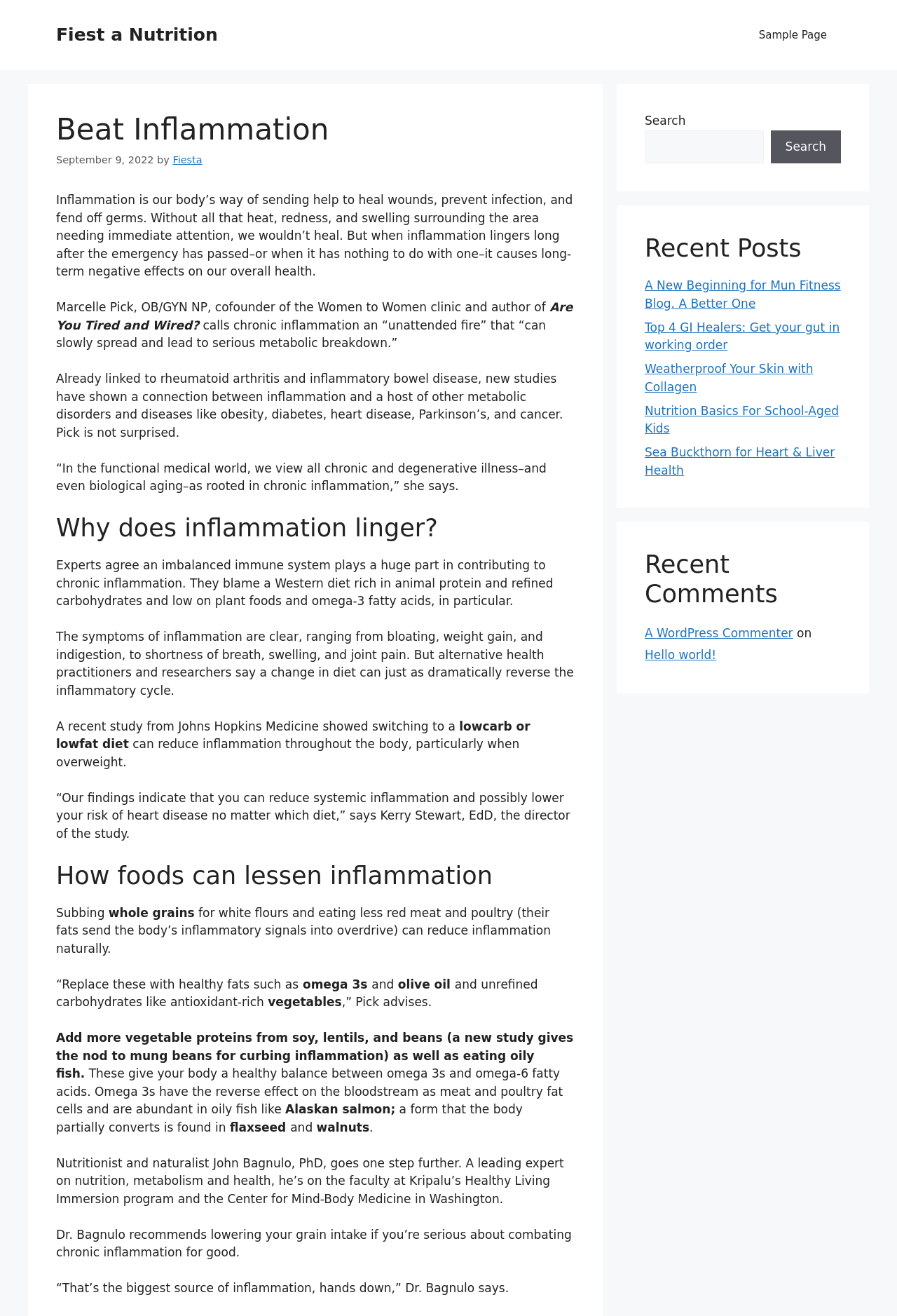Given the element description, predict the bounding box coordinates in the format (top-left x, top-left y, bottom-right x, bottom-right y), using floating point numbers between 0 and 1: Weatherproof Your Skin with Collagen

[0.719, 0.275, 0.907, 0.299]